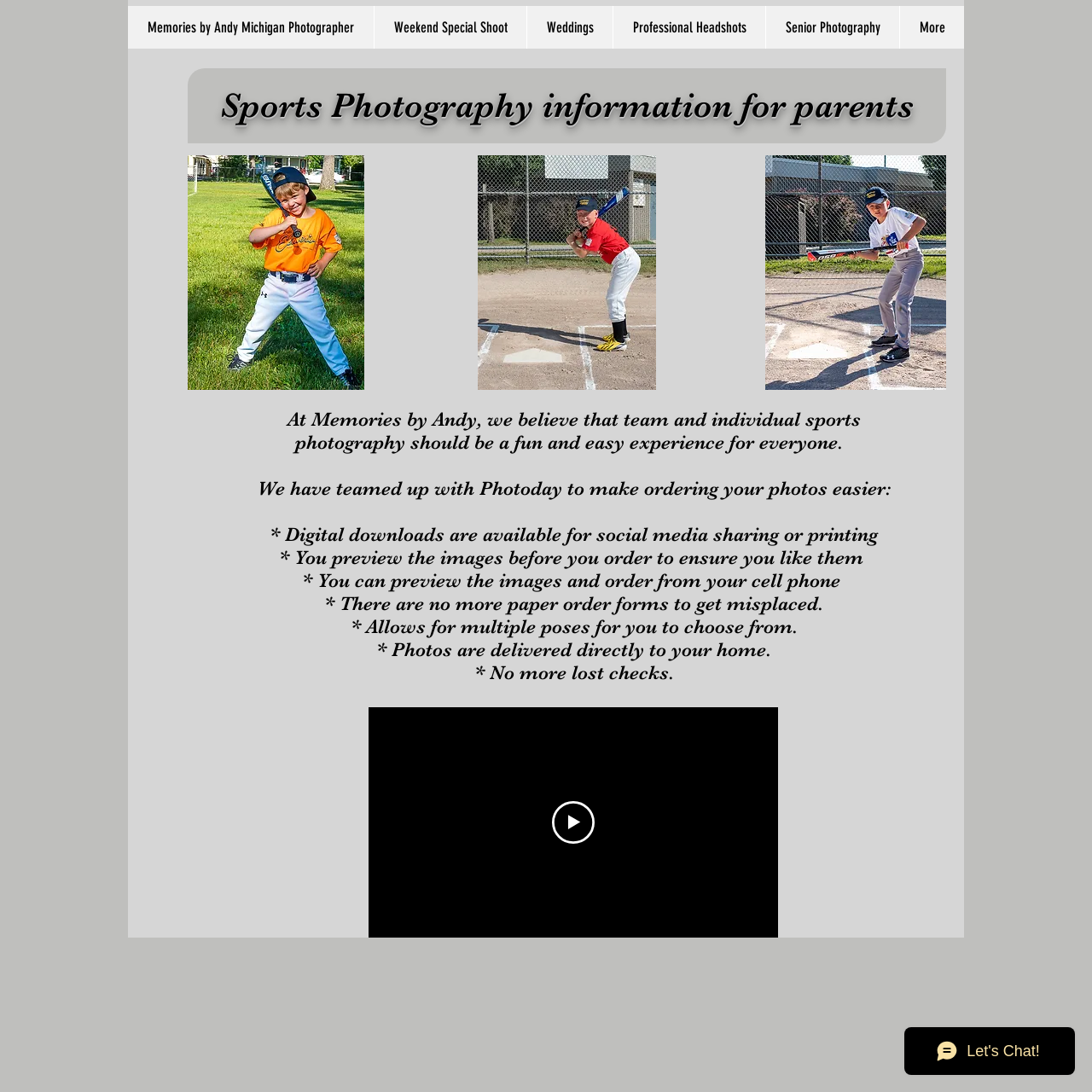Use a single word or phrase to answer the question:
What type of photography is the website focused on?

Sports Photography